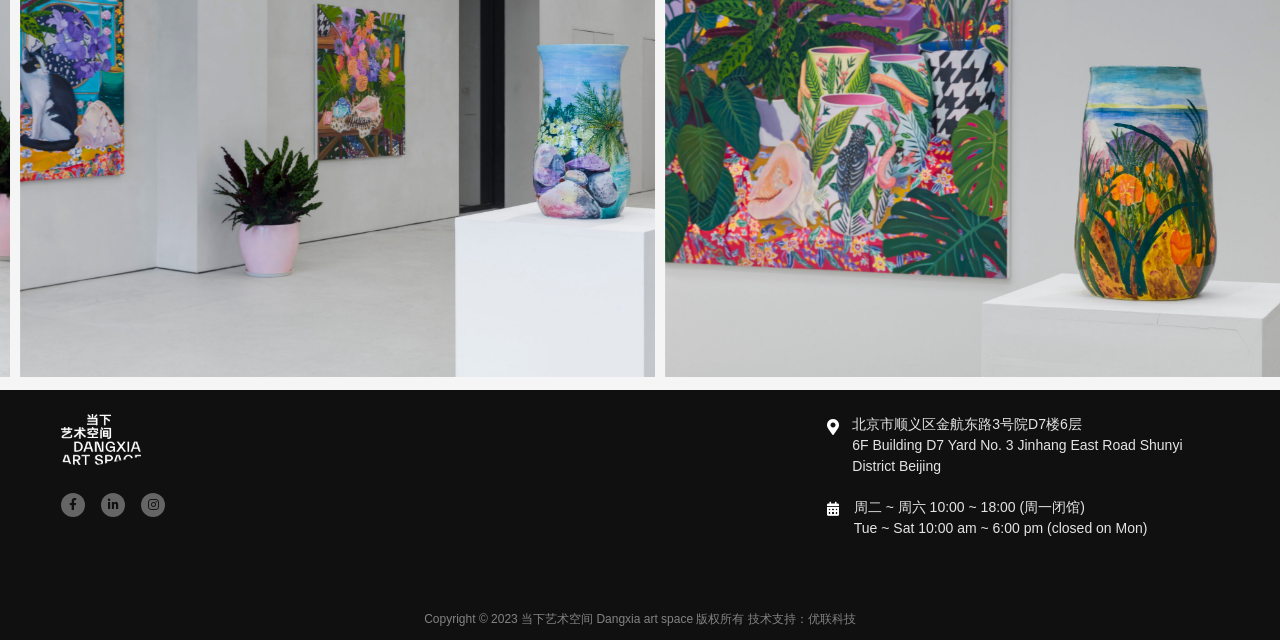Refer to the image and provide an in-depth answer to the question:
What is the English translation of the address?

I found the English translation of the address by looking at the StaticText element with the bounding box coordinates [0.666, 0.682, 0.924, 0.74] which contains the text '6F Building D7 Yard No. 3 Jinhang East Road Shunyi District Beijing'.